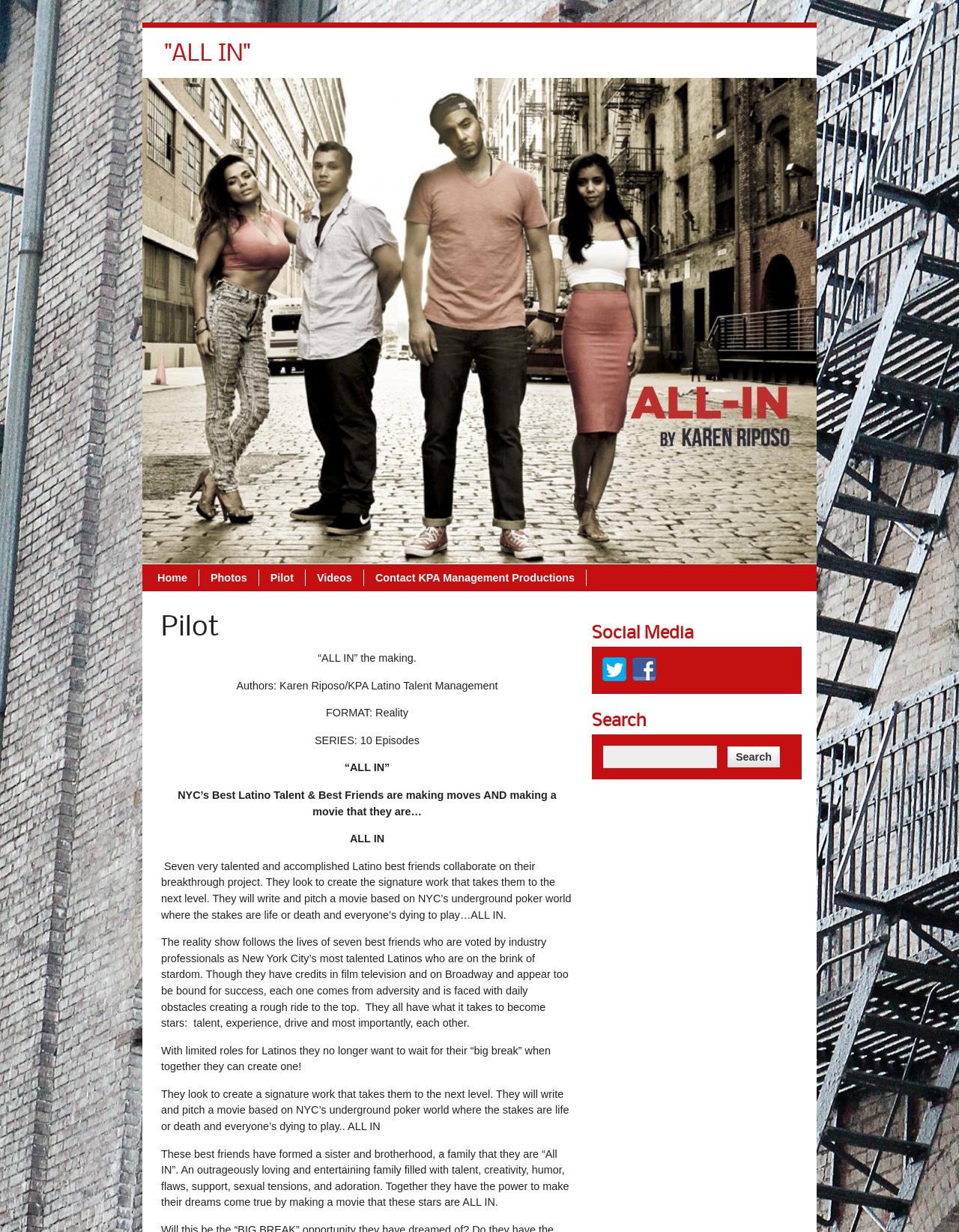Provide the bounding box coordinates of the HTML element this sentence describes: "Contact KPA Management Productions". The bounding box coordinates consist of four float numbers between 0 and 1, i.e., [left, top, right, bottom].

[0.6, 0.042, 0.832, 0.055]